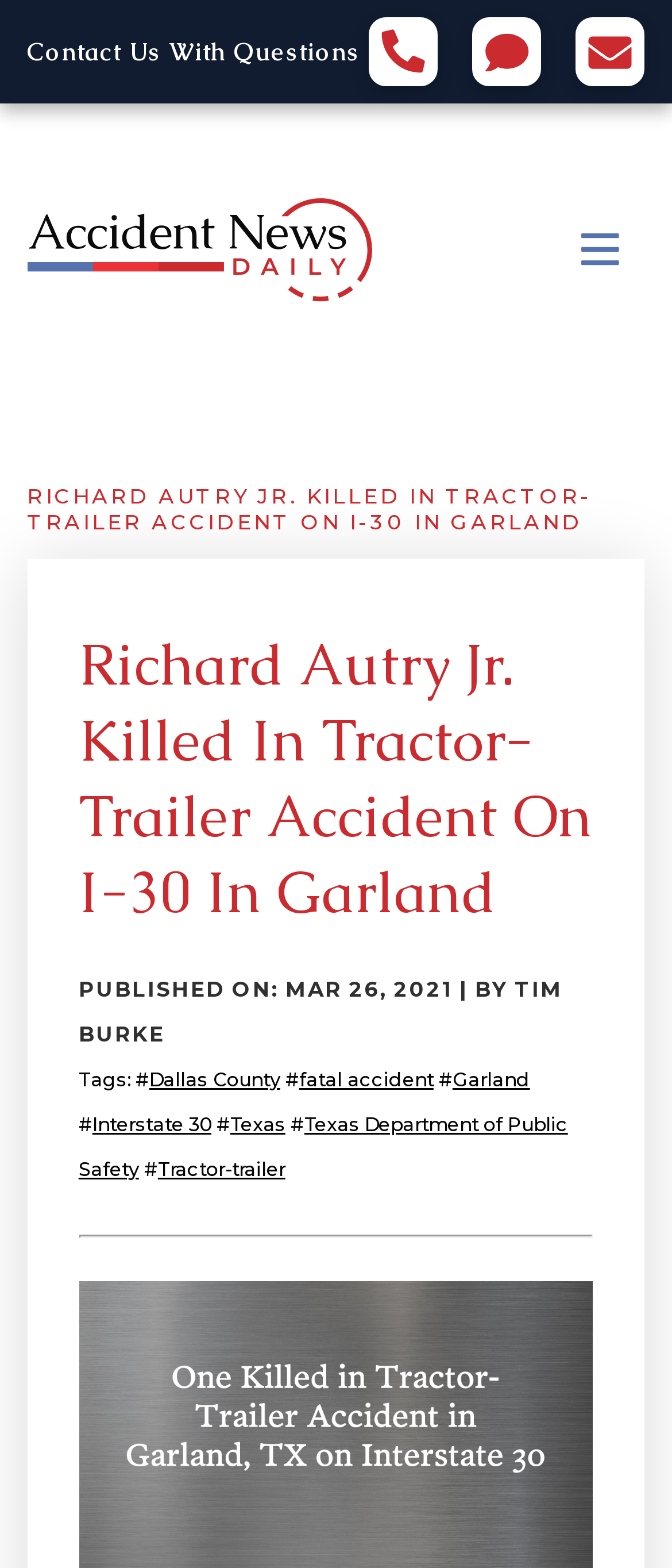Reply to the question below using a single word or brief phrase:
Who is the author of the article?

Tim Burke